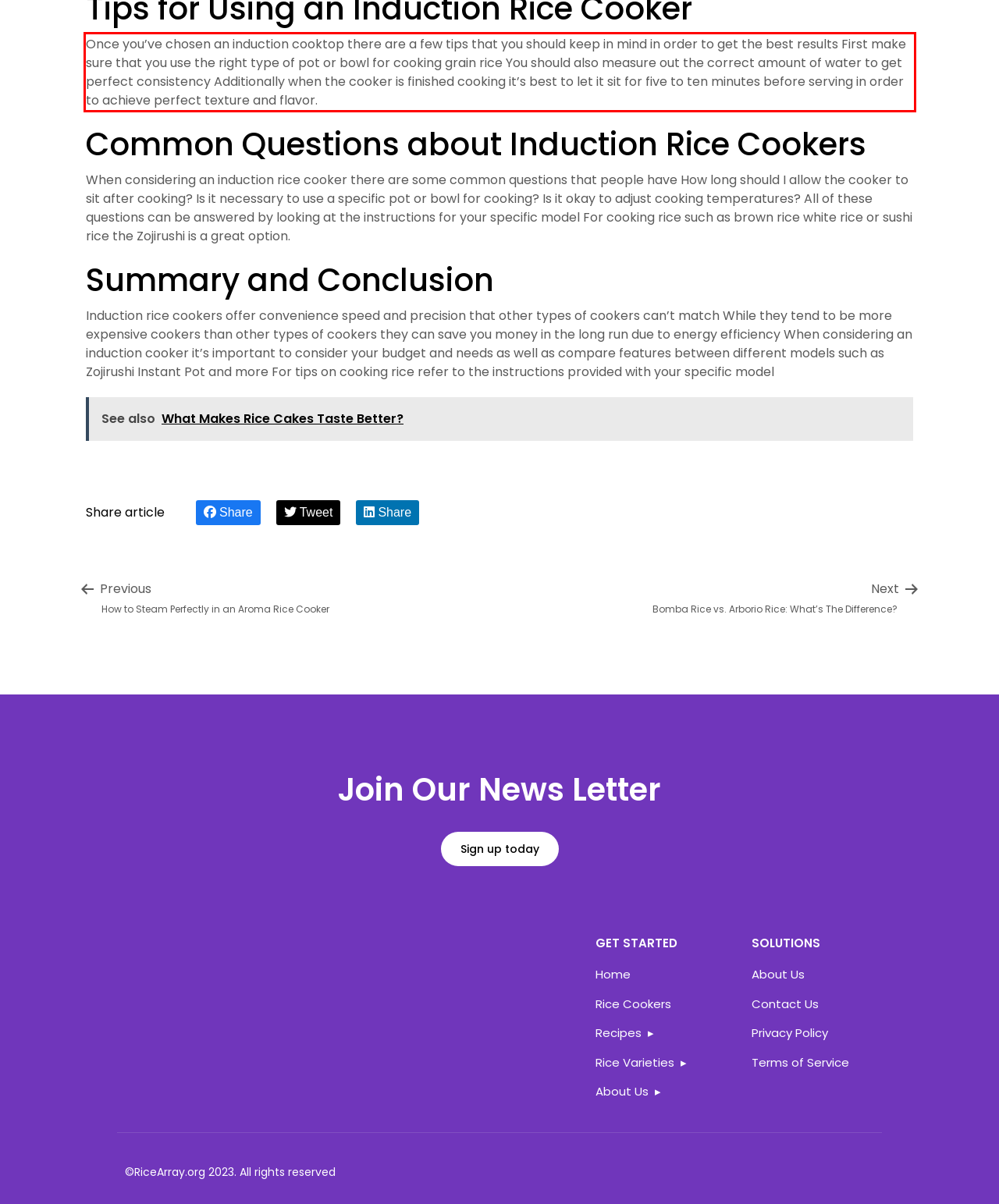Examine the webpage screenshot and use OCR to obtain the text inside the red bounding box.

Once you’ve chosen an induction cooktop there are a few tips that you should keep in mind in order to get the best results First make sure that you use the right type of pot or bowl for cooking grain rice You should also measure out the correct amount of water to get perfect consistency Additionally when the cooker is finished cooking it’s best to let it sit for five to ten minutes before serving in order to achieve perfect texture and flavor.